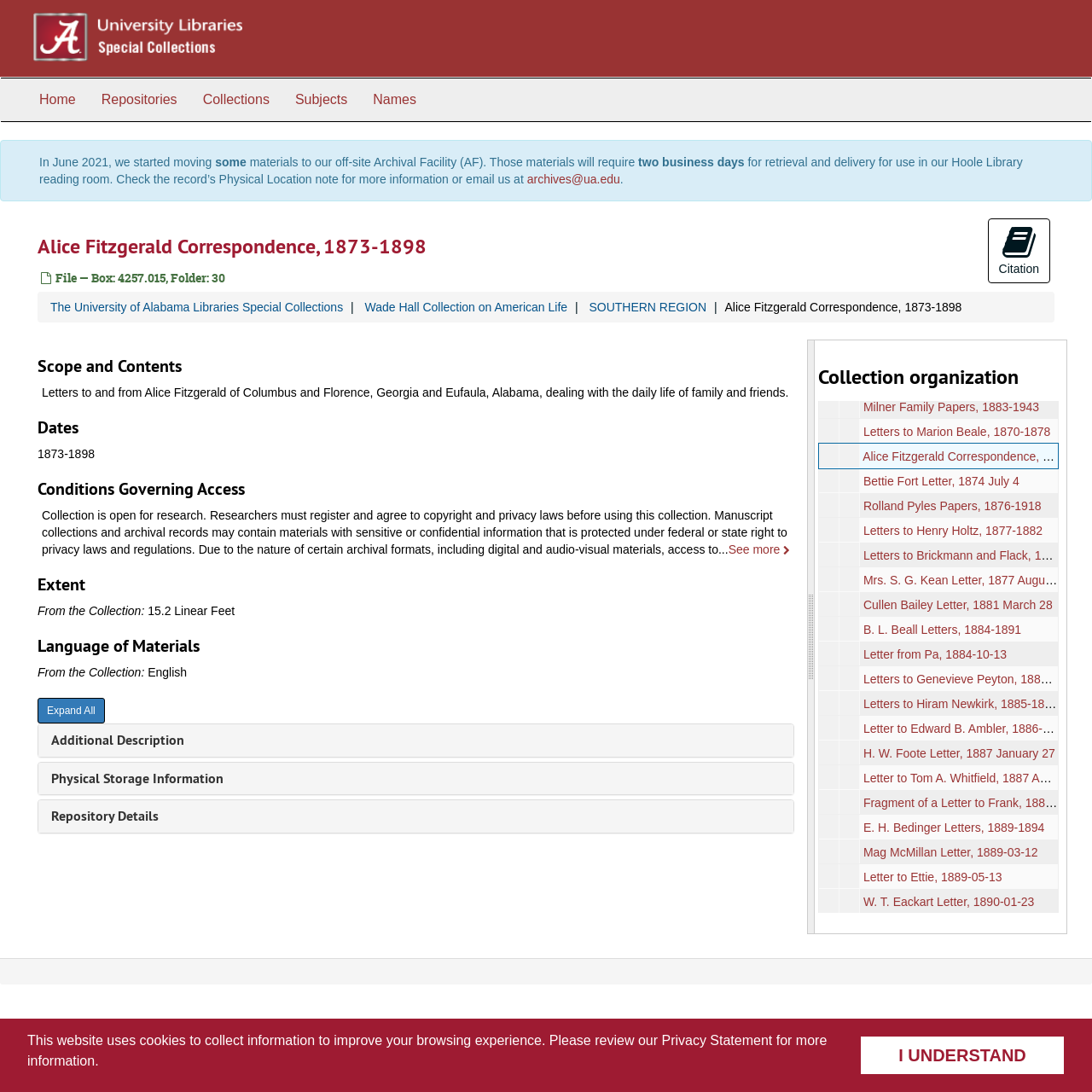Pinpoint the bounding box coordinates of the element to be clicked to execute the instruction: "Click the 'Repositories' link".

[0.081, 0.072, 0.174, 0.111]